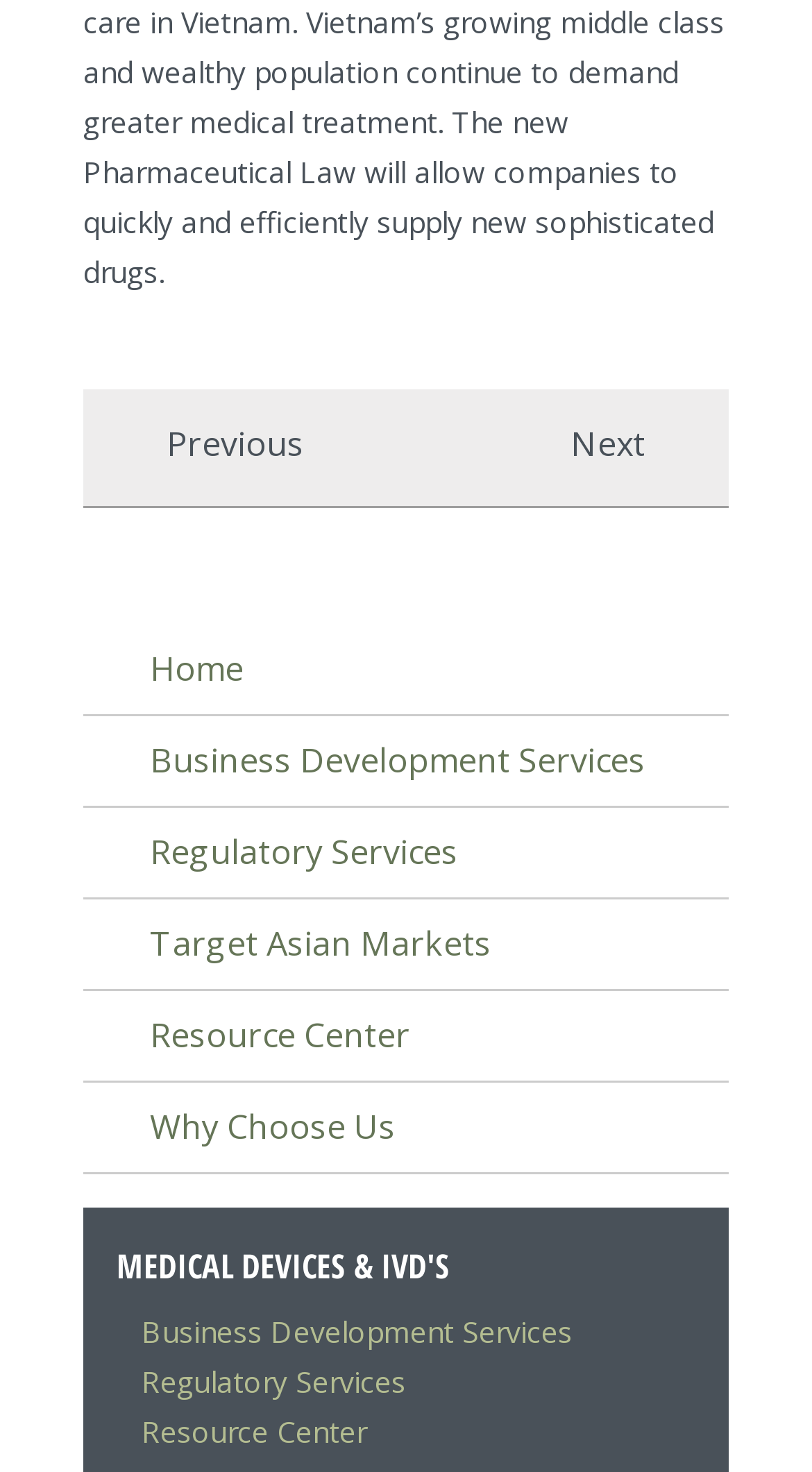Please identify the bounding box coordinates of the area I need to click to accomplish the following instruction: "know why choose us".

[0.185, 0.75, 0.487, 0.781]